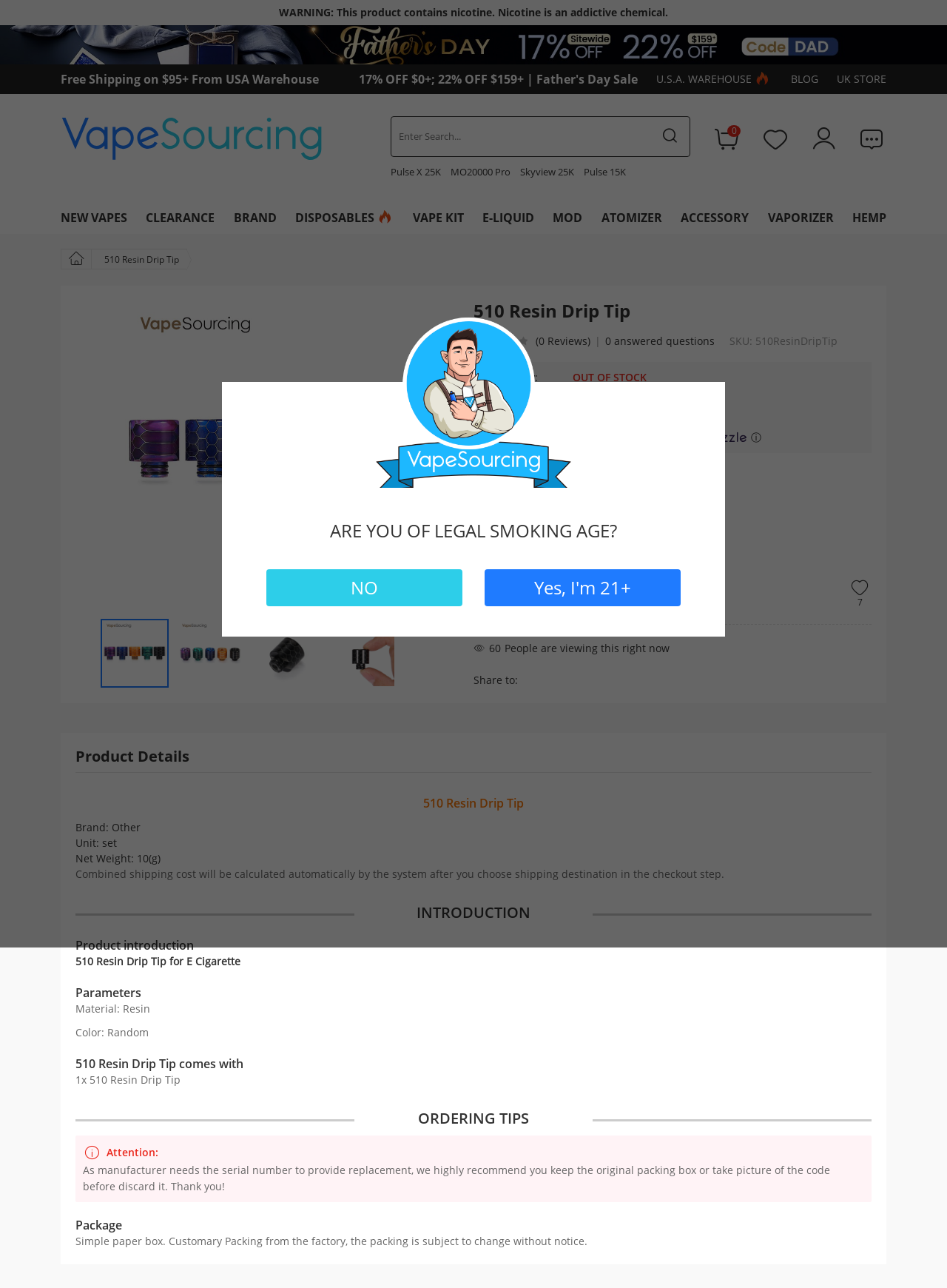Mark the bounding box of the element that matches the following description: "title="Go to Home Page"".

[0.064, 0.193, 0.097, 0.209]